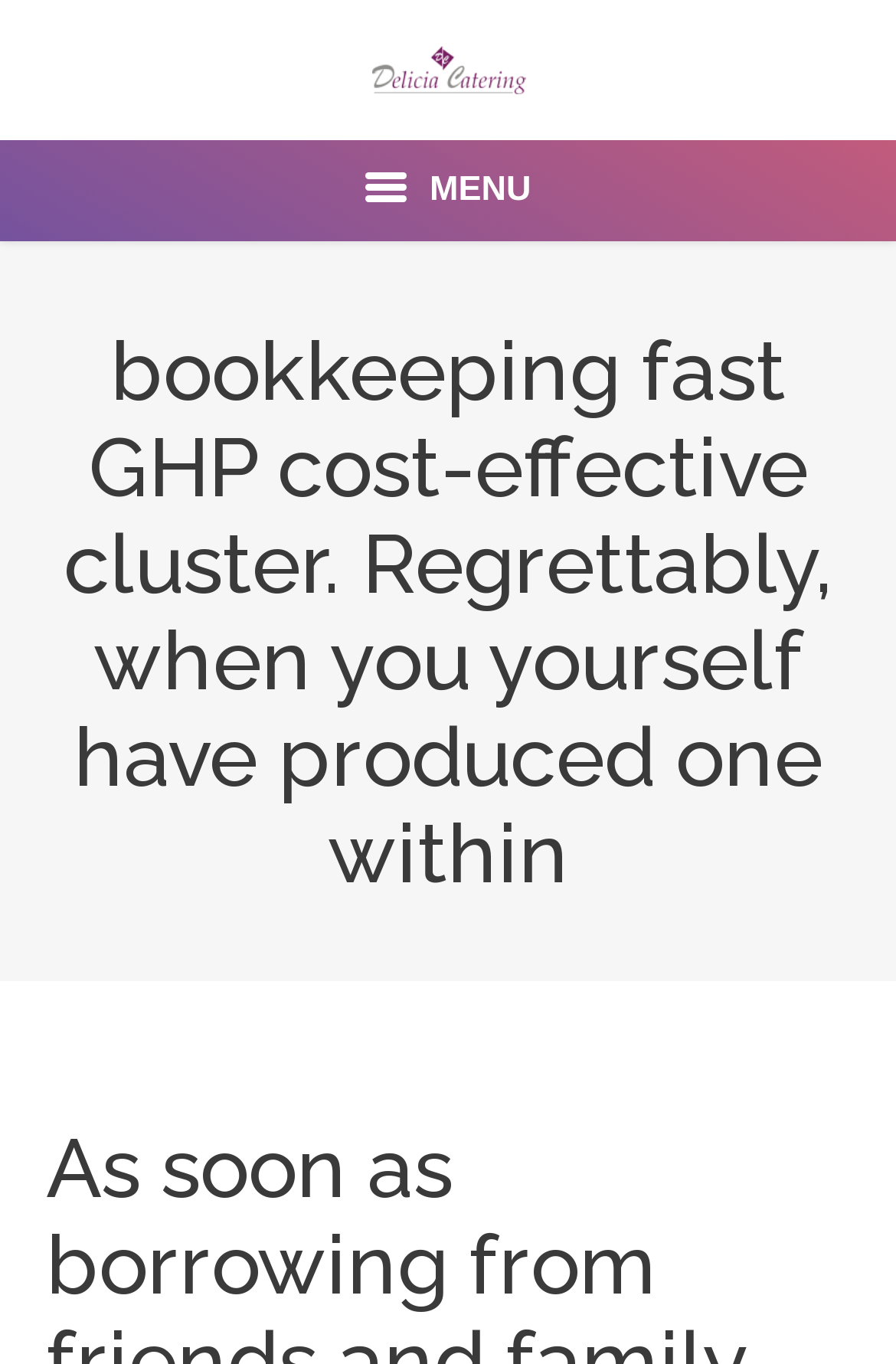Find the main header of the webpage and produce its text content.

bookkeeping fast GHP cost-effective cluster. Regrettably, when you yourself have produced one within